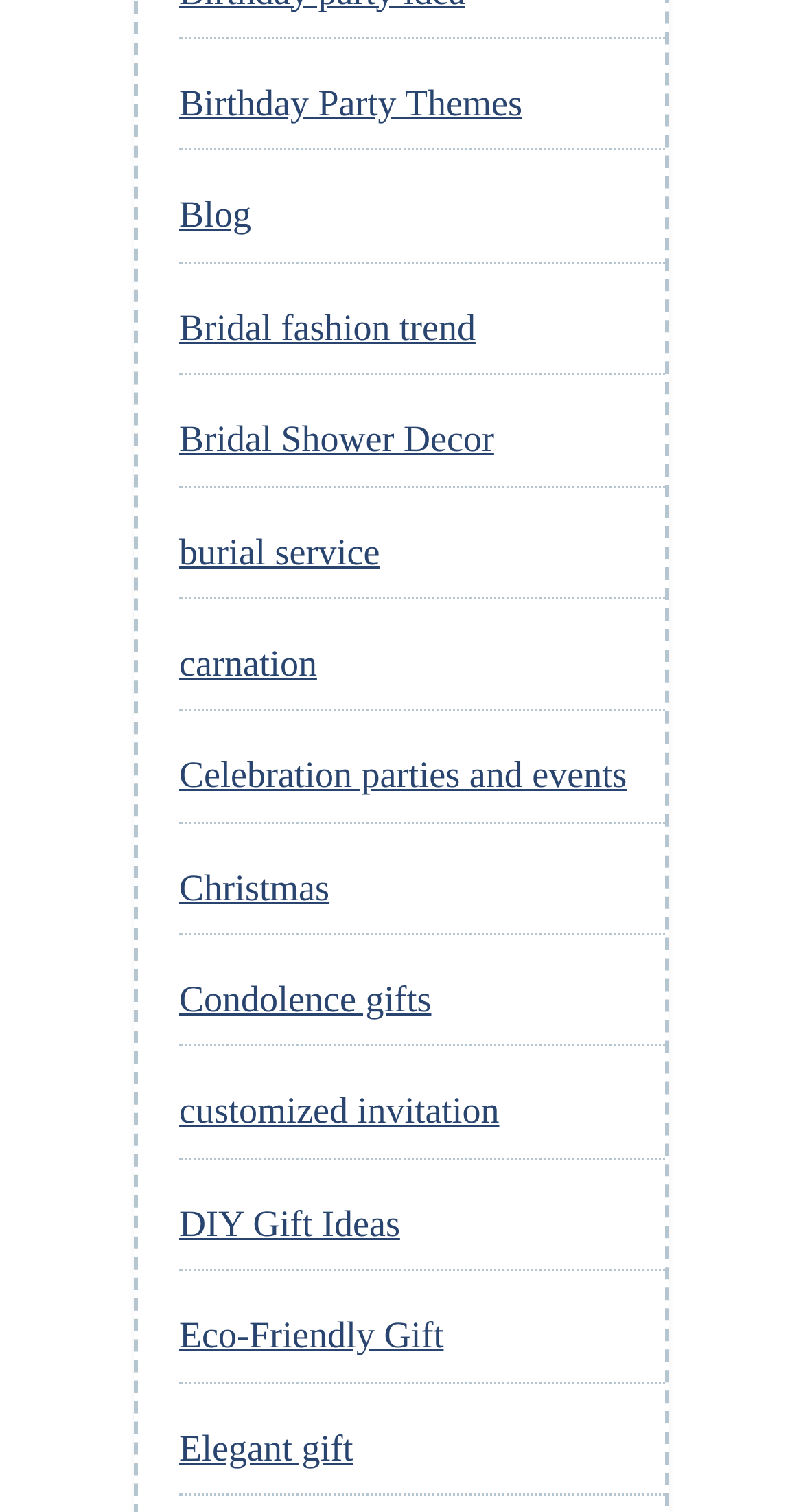What is the first theme listed?
Please answer using one word or phrase, based on the screenshot.

Birthday Party Themes